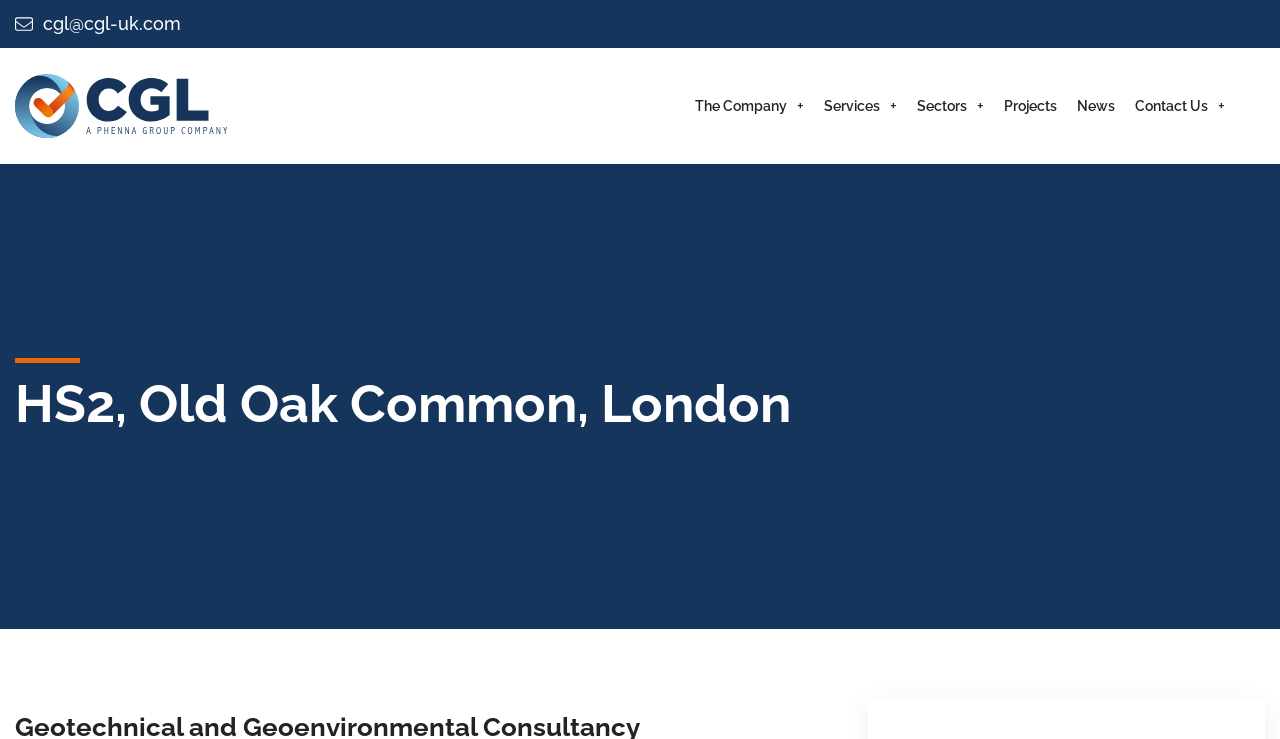Give a short answer to this question using one word or a phrase:
What is the text of the heading below the separator?

HS2, Old Oak Common, London